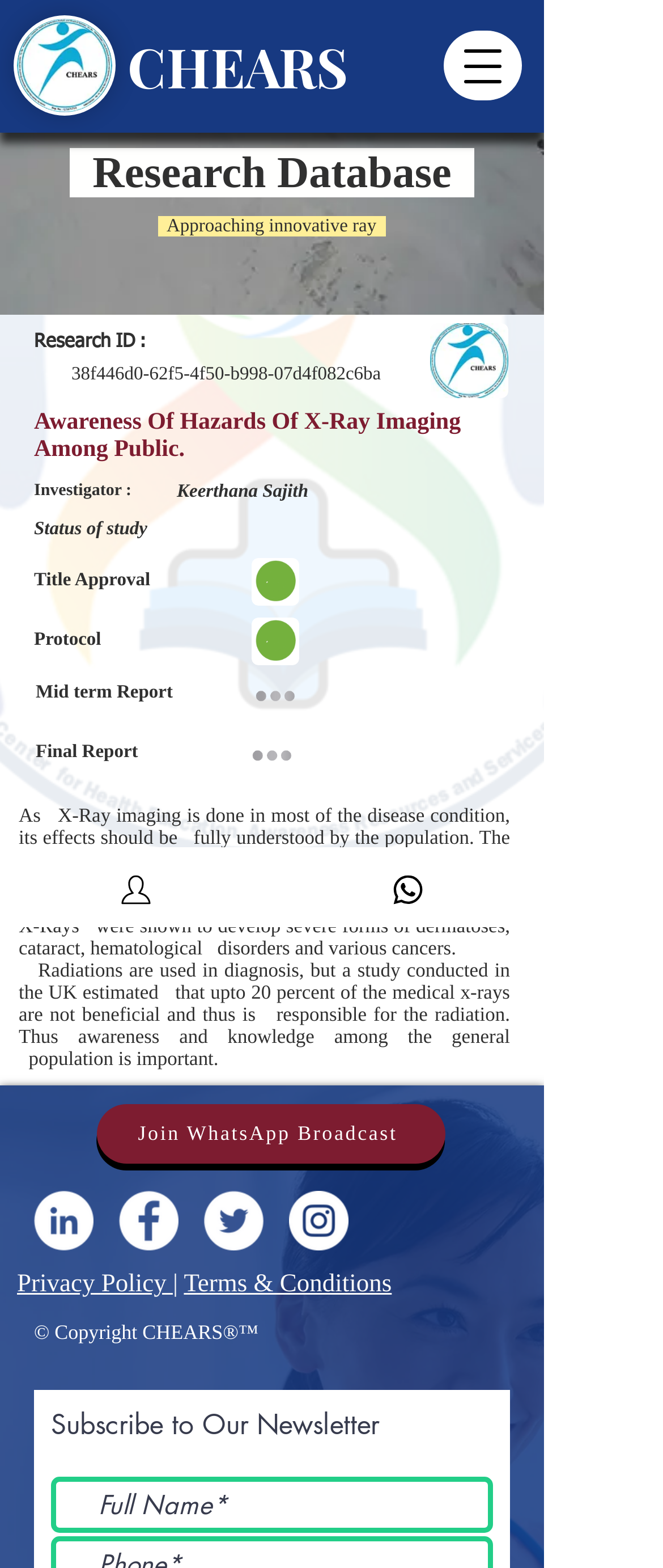Identify the bounding box coordinates of the region I need to click to complete this instruction: "Click the LinkedIn link".

[0.051, 0.759, 0.141, 0.797]